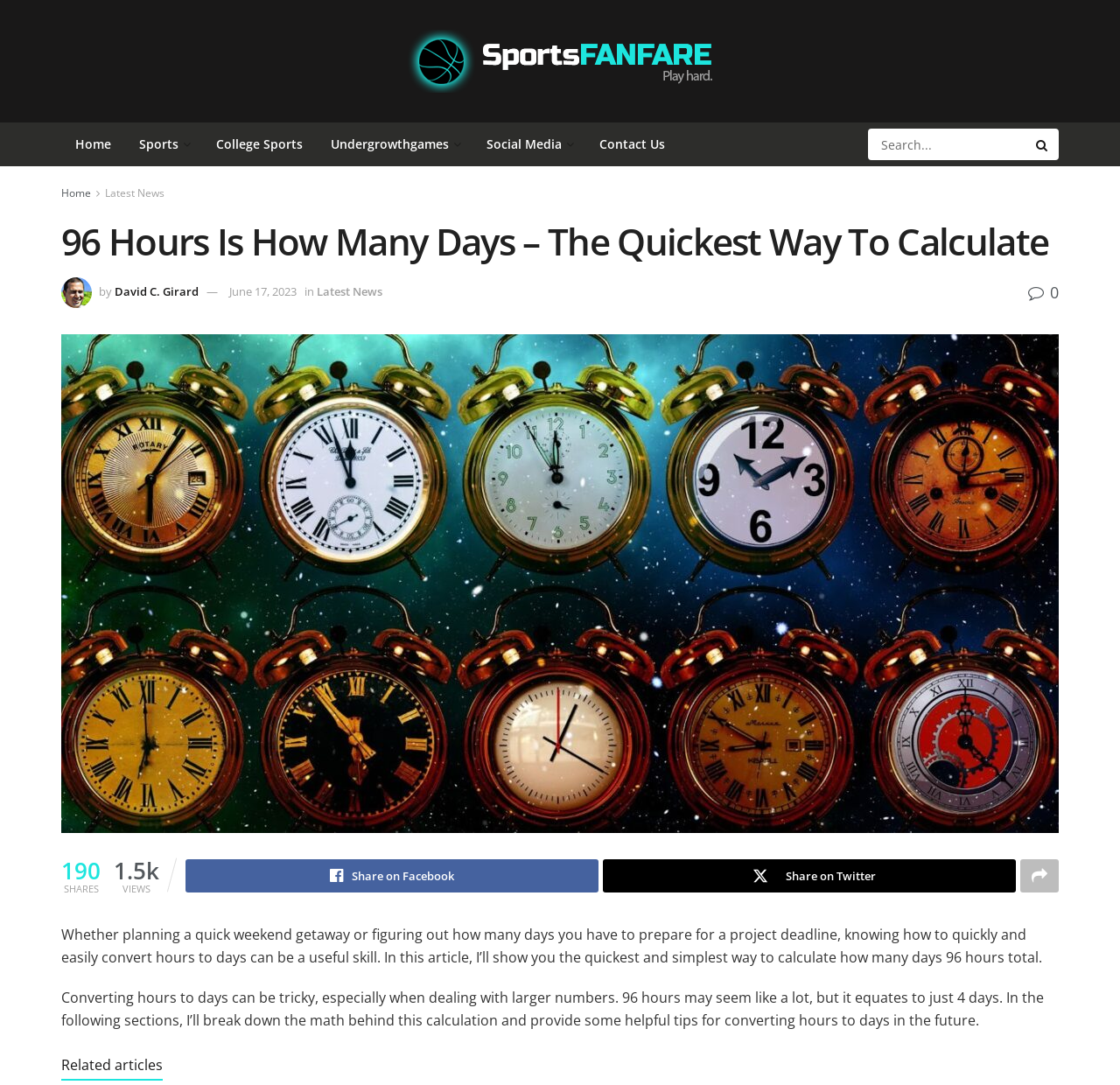Calculate the bounding box coordinates for the UI element based on the following description: "parent_node: Share on Facebook". Ensure the coordinates are four float numbers between 0 and 1, i.e., [left, top, right, bottom].

[0.911, 0.792, 0.945, 0.823]